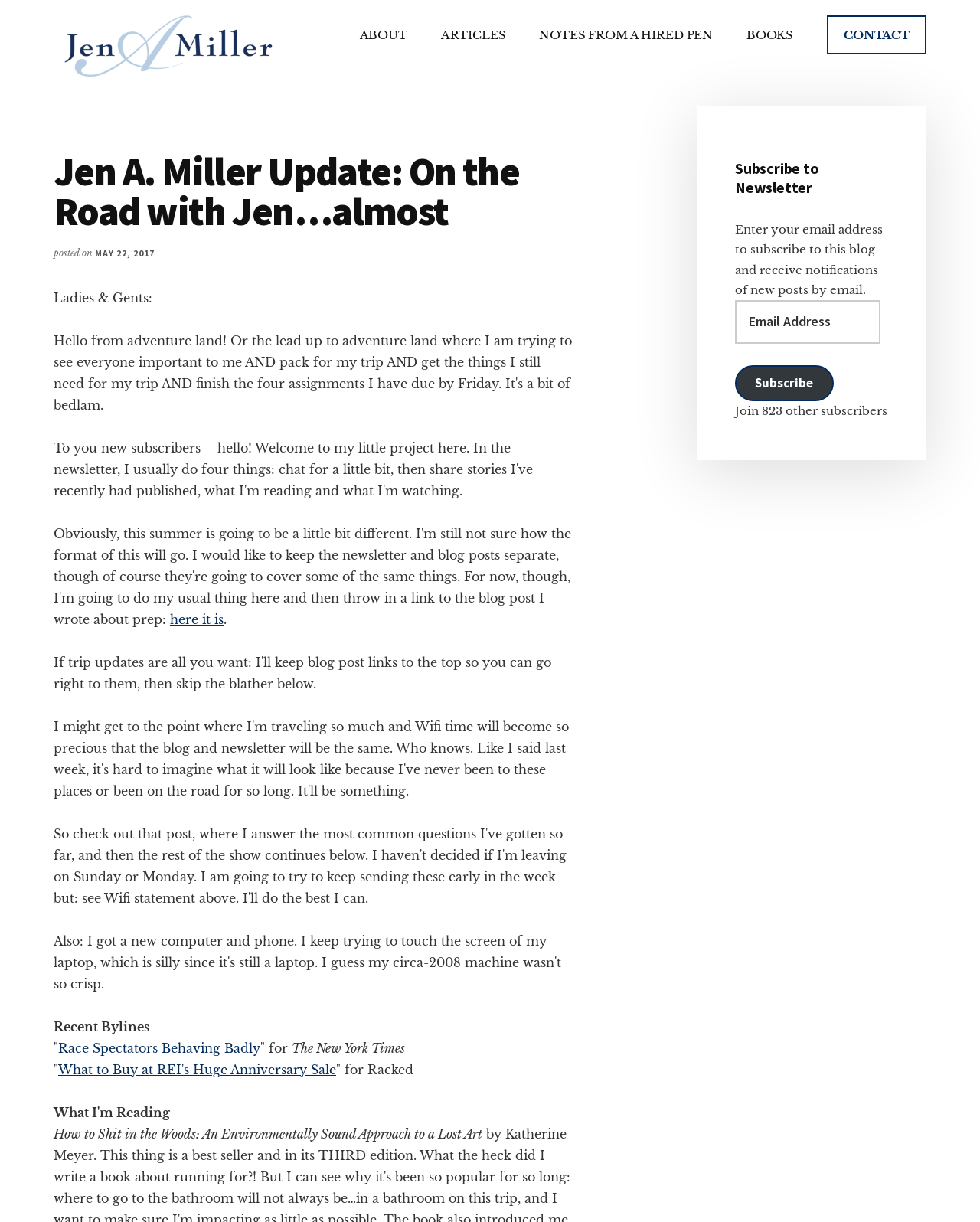Given the description Notes From a Hired Pen, predict the bounding box coordinates of the UI element. Ensure the coordinates are in the format (top-left x, top-left y, bottom-right x, bottom-right y) and all values are between 0 and 1.

[0.535, 0.013, 0.743, 0.045]